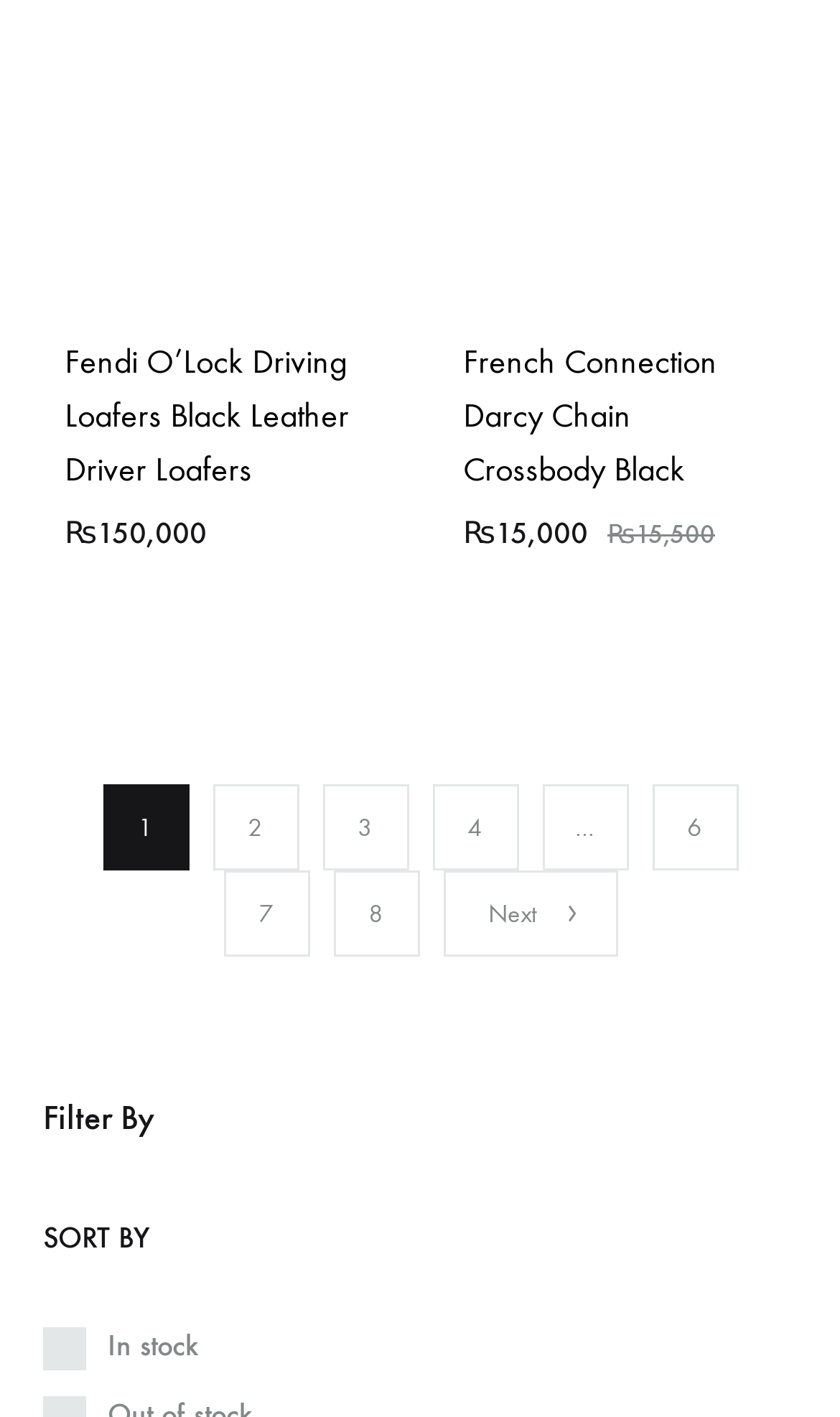Locate the bounding box coordinates of the item that should be clicked to fulfill the instruction: "Add Fendi O’Lock Driving Loafers Black Leather Driver Loafers to wishlist".

[0.387, 0.446, 0.449, 0.491]